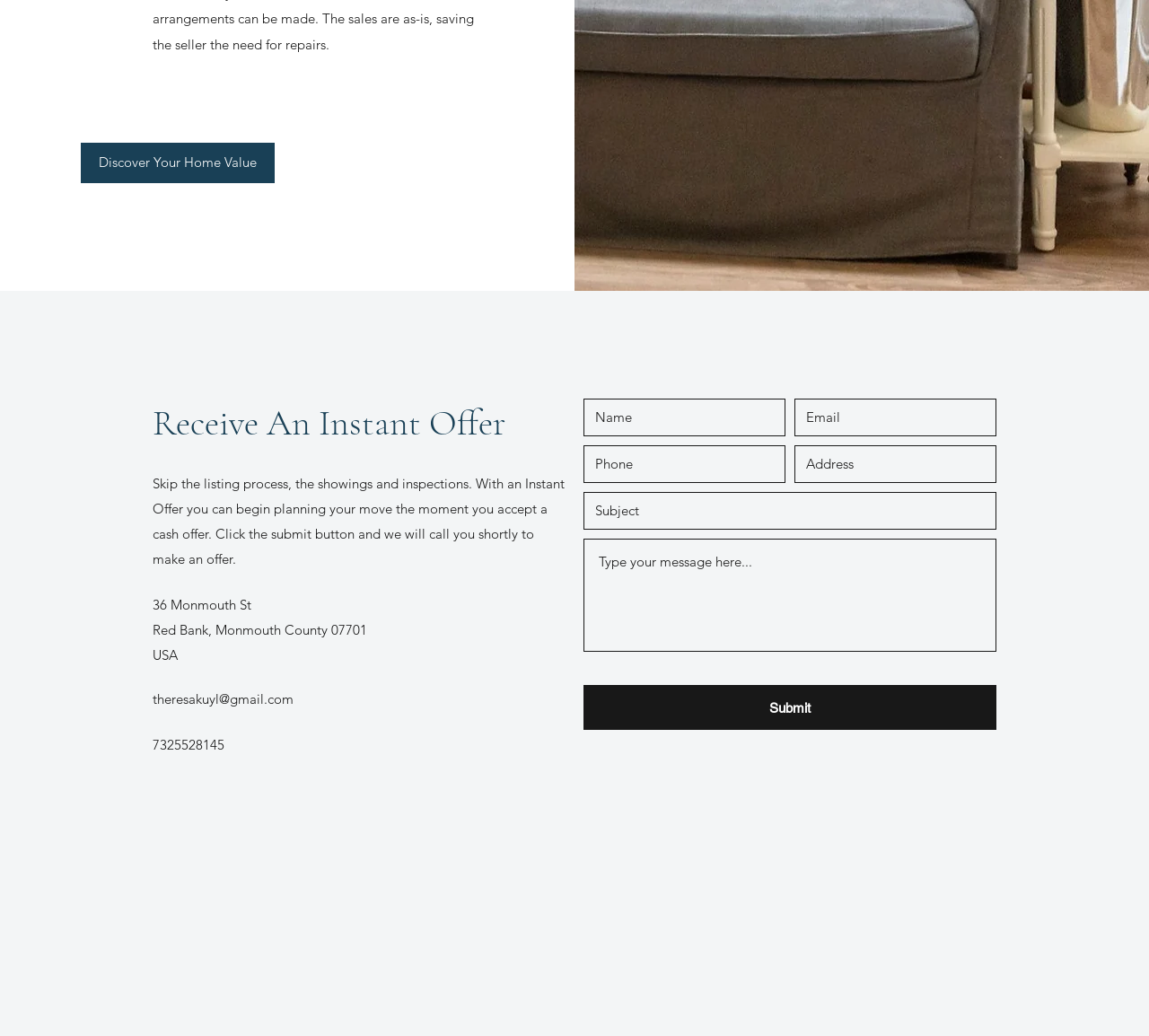Identify the bounding box of the UI element that matches this description: "Submit".

[0.508, 0.661, 0.867, 0.705]